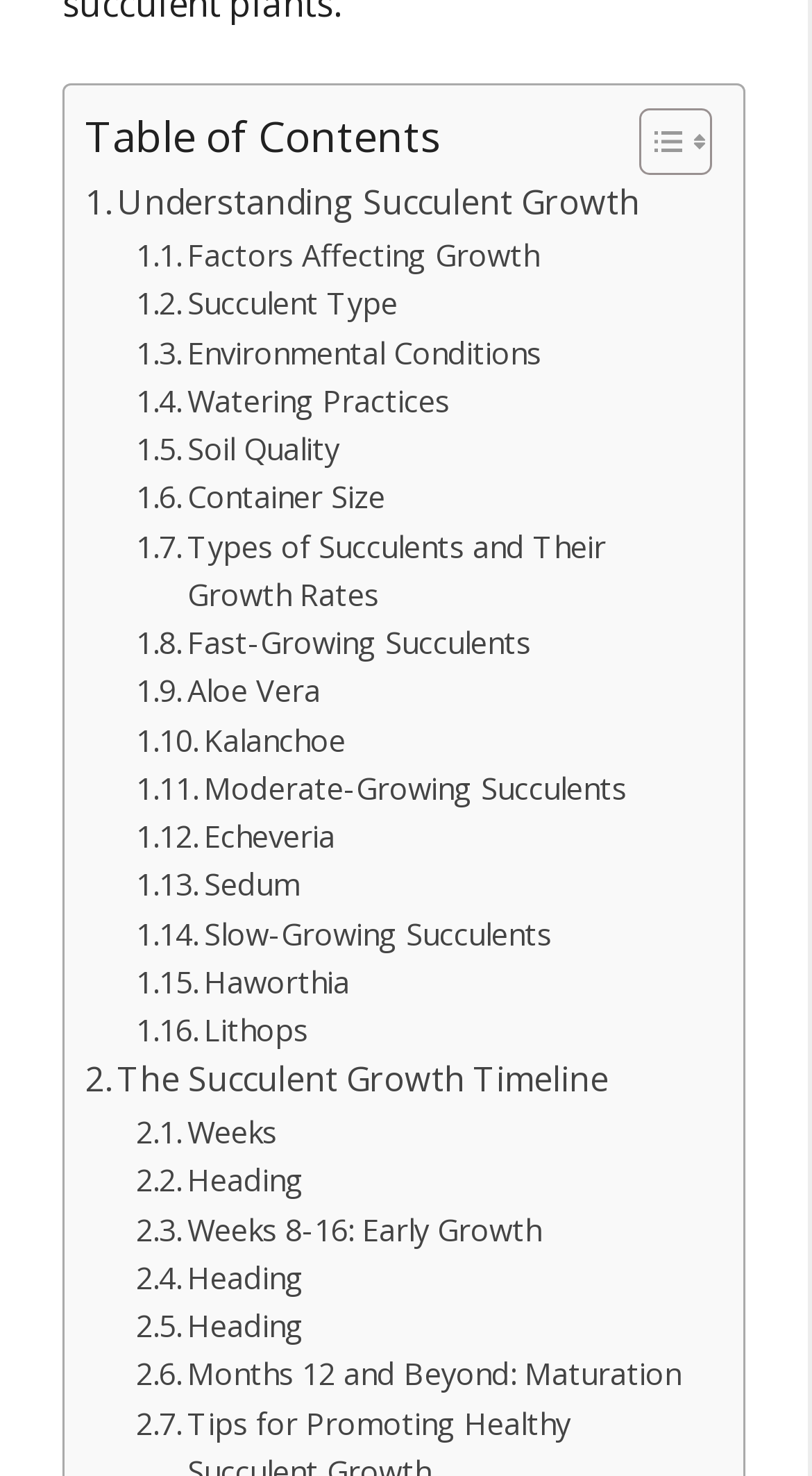Please specify the bounding box coordinates in the format (top-left x, top-left y, bottom-right x, bottom-right y), with values ranging from 0 to 1. Identify the bounding box for the UI component described as follows: The Succulent Growth Timeline

[0.105, 0.715, 0.749, 0.751]